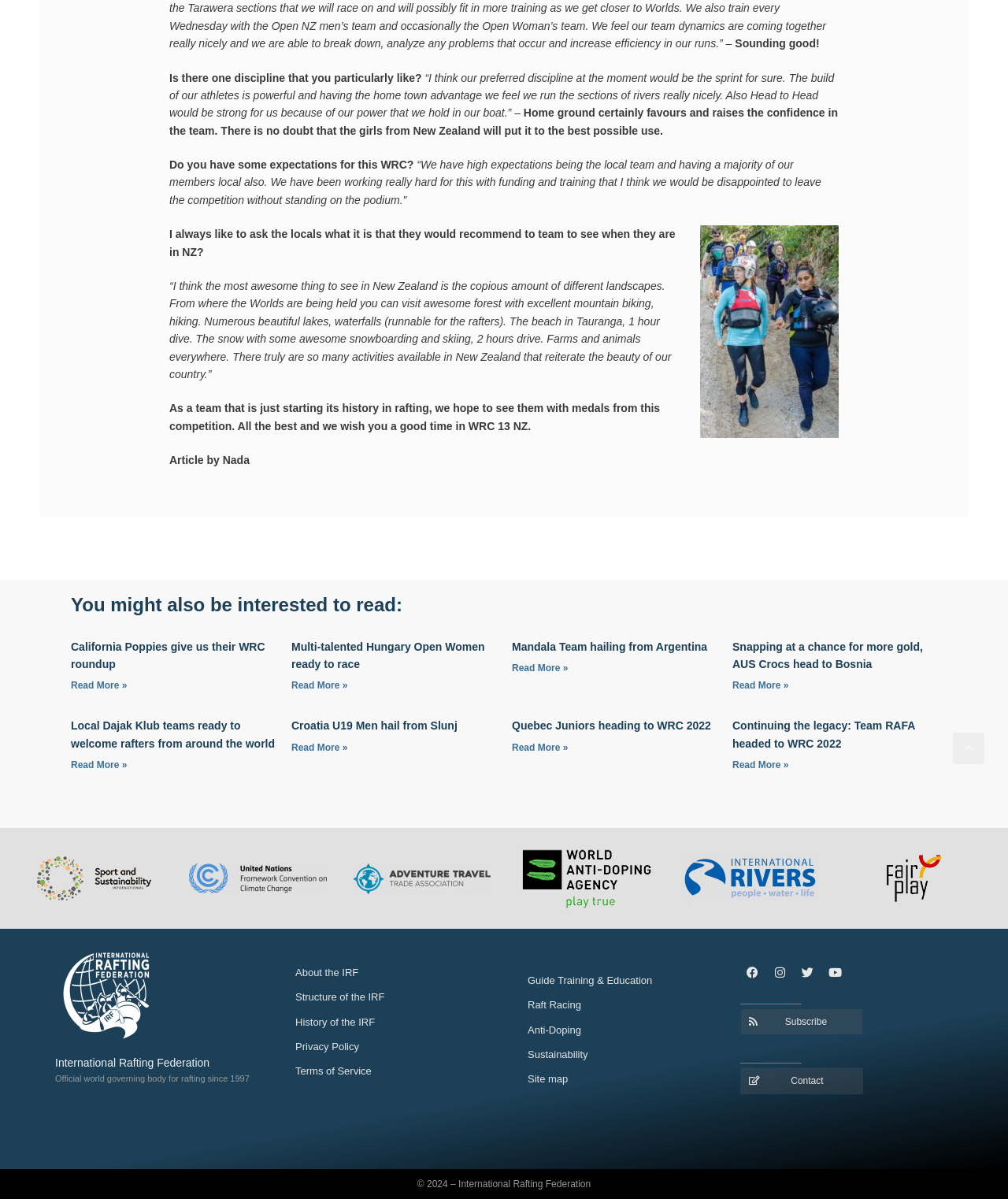Please identify the bounding box coordinates for the region that you need to click to follow this instruction: "Read more about Multi-talented Hungary Open Women ready to race".

[0.289, 0.567, 0.345, 0.576]